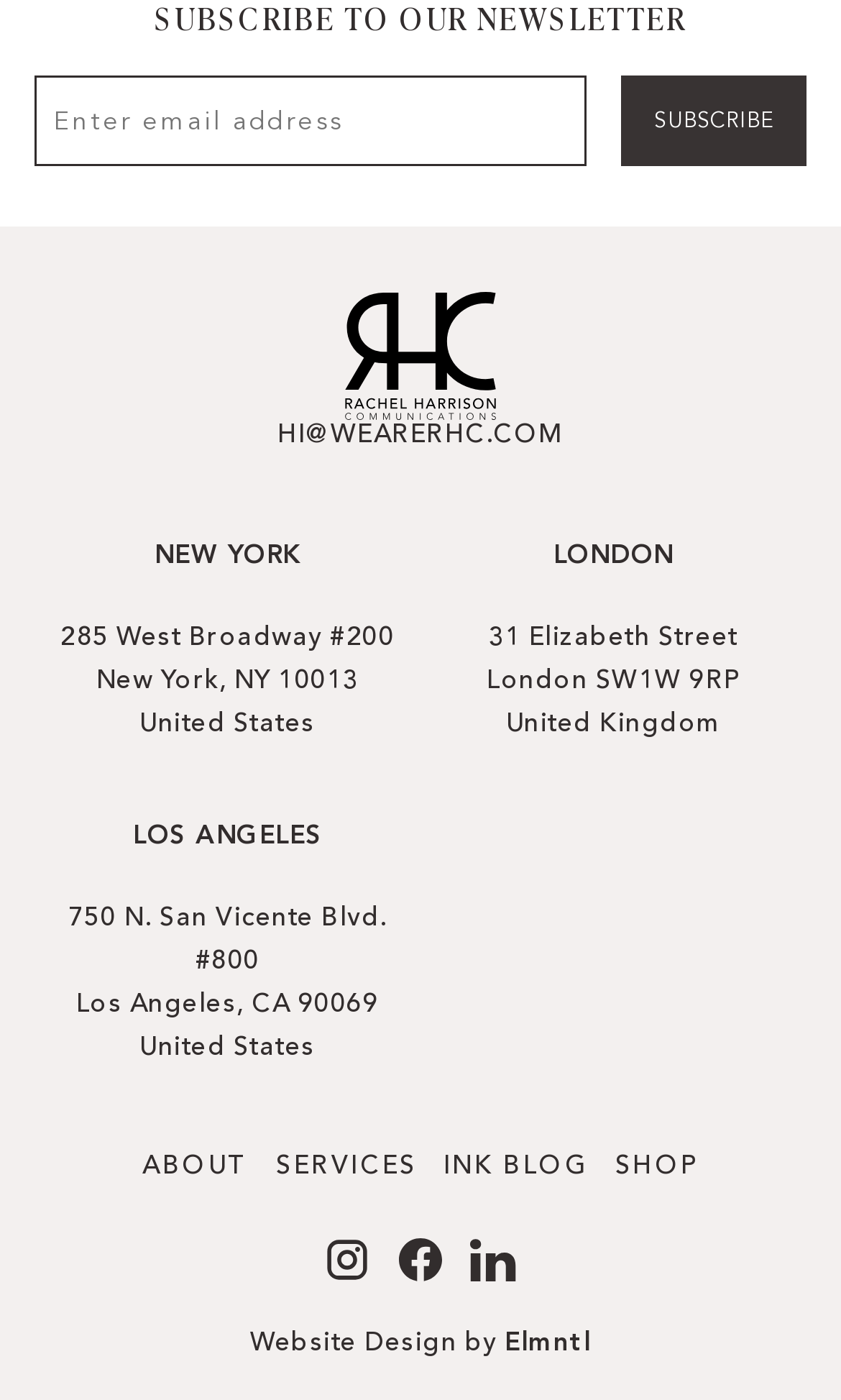Determine the bounding box coordinates of the region to click in order to accomplish the following instruction: "Learn more about the company". Provide the coordinates as four float numbers between 0 and 1, specifically [left, top, right, bottom].

[0.169, 0.821, 0.297, 0.843]